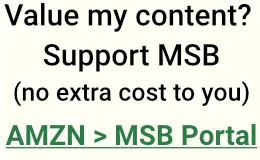Offer a detailed narrative of the image's content.

The image promotes support for the MSB portal, encouraging viewers to value the content shared. Displayed prominently are the phrases "Value my content?" and "Support MSB (no extra cost to you)", emphasizing a straightforward invitation for readers to contribute. Below this text, there is a link that indicates "AMZN > MSB Portal," suggesting a method through which supporters can engage by using the portal for purchases on Amazon. The overall design combines a clean layout with a clear call to action, aiming to foster community support while providing a simple way for viewers to contribute without incurring additional costs.